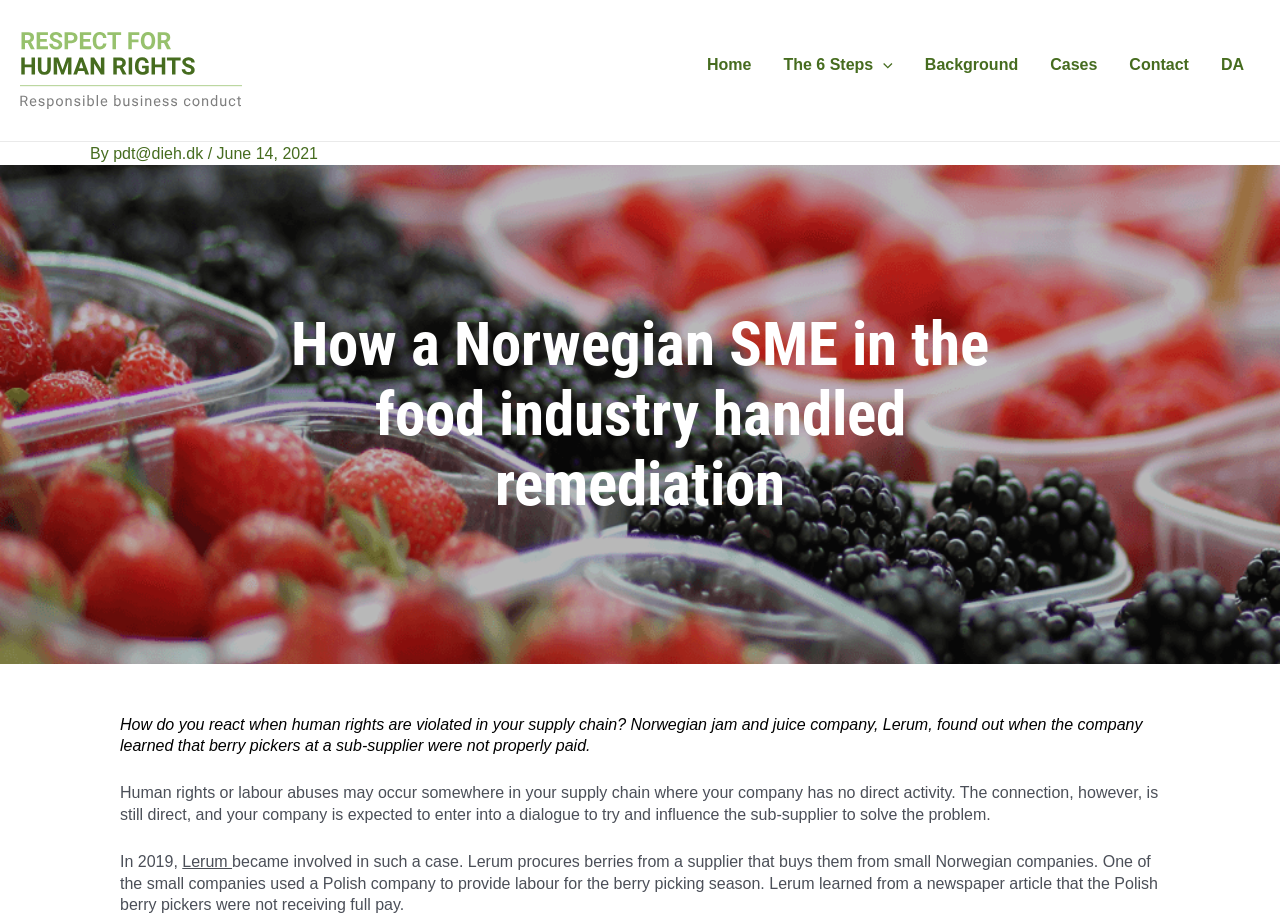What is the name of the Norwegian company mentioned?
Look at the image and respond with a one-word or short-phrase answer.

Lerum